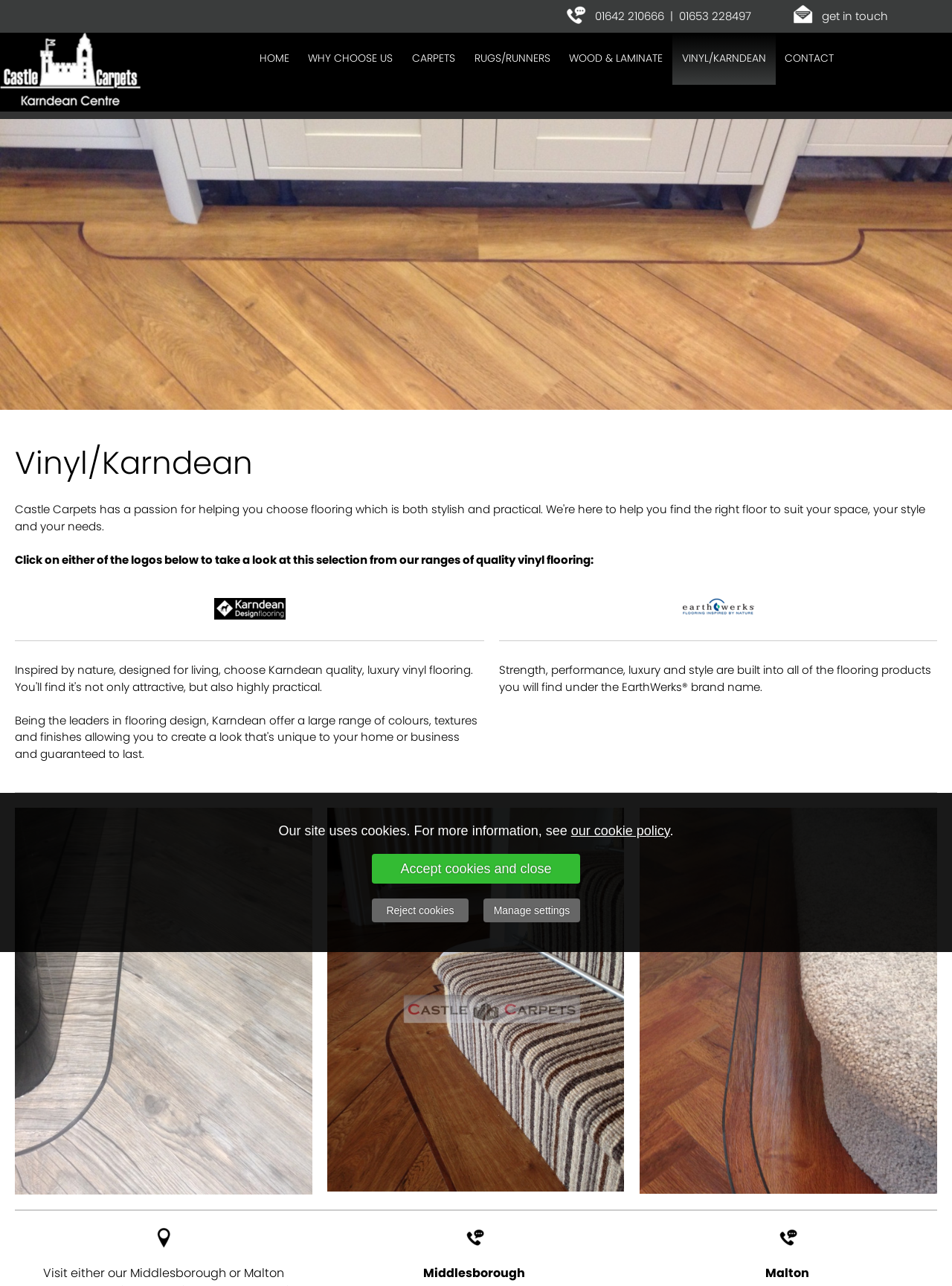Please identify the coordinates of the bounding box that should be clicked to fulfill this instruction: "Click on the Middlesborough location".

[0.445, 0.983, 0.554, 0.997]